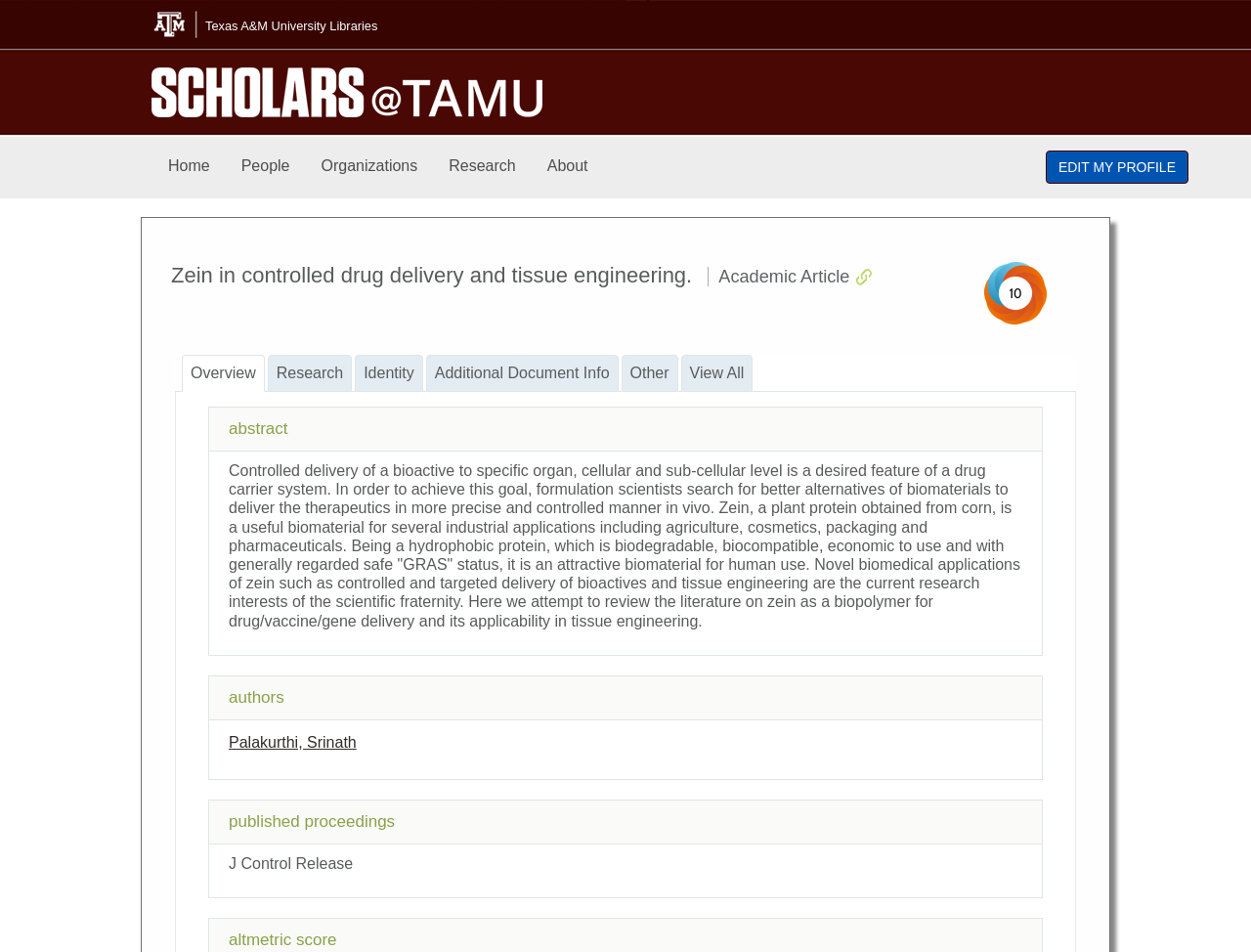Can you identify the bounding box coordinates of the clickable region needed to carry out this instruction: 'View the 'Home' page'? The coordinates should be four float numbers within the range of 0 to 1, stated as [left, top, right, bottom].

[0.122, 0.142, 0.18, 0.207]